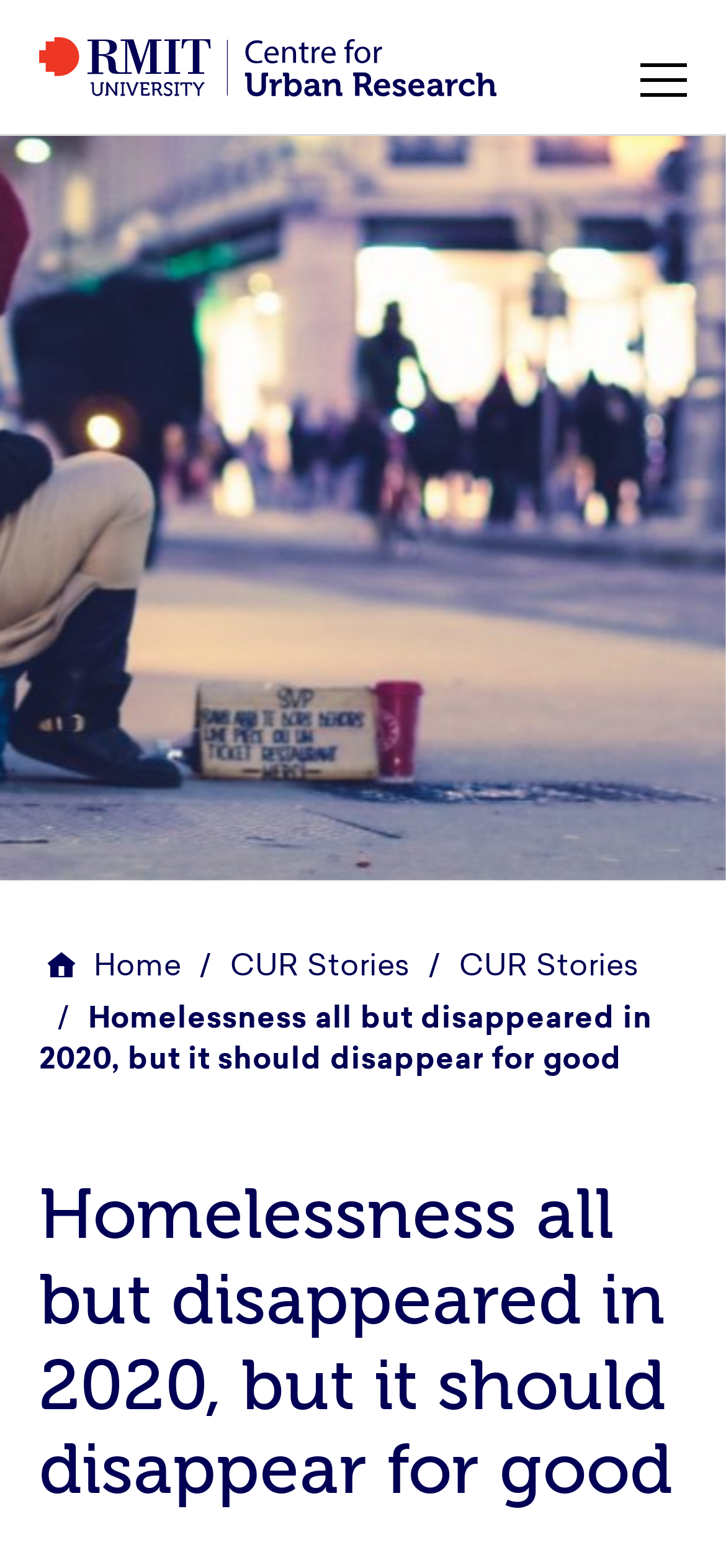Using the description: "Home", determine the UI element's bounding box coordinates. Ensure the coordinates are in the format of four float numbers between 0 and 1, i.e., [left, top, right, bottom].

[0.053, 0.608, 0.25, 0.627]